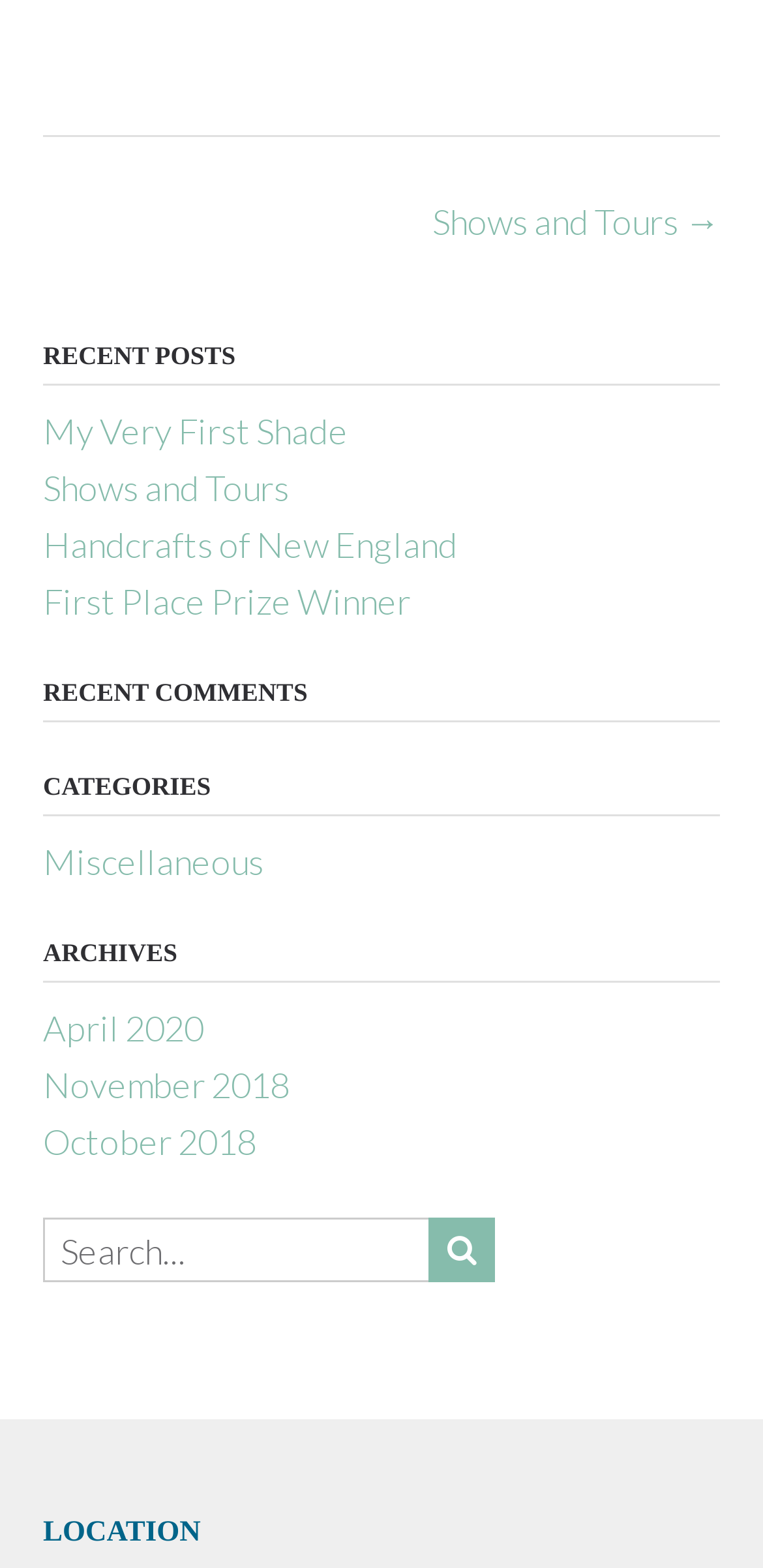Please identify the bounding box coordinates of the element on the webpage that should be clicked to follow this instruction: "Check location". The bounding box coordinates should be given as four float numbers between 0 and 1, formatted as [left, top, right, bottom].

[0.056, 0.968, 0.944, 0.996]